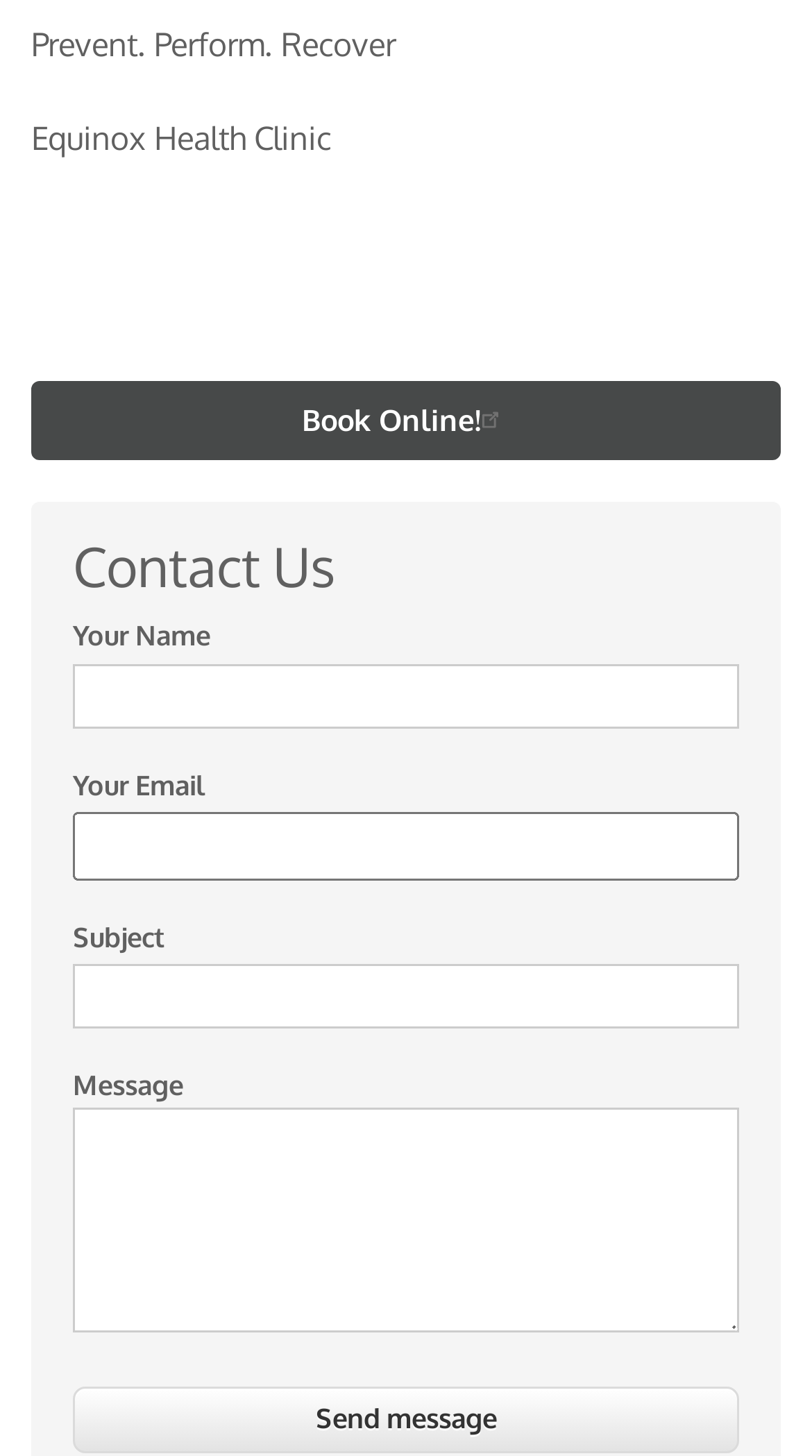Identify the bounding box coordinates for the UI element described as: "name="nav-respond"".

None